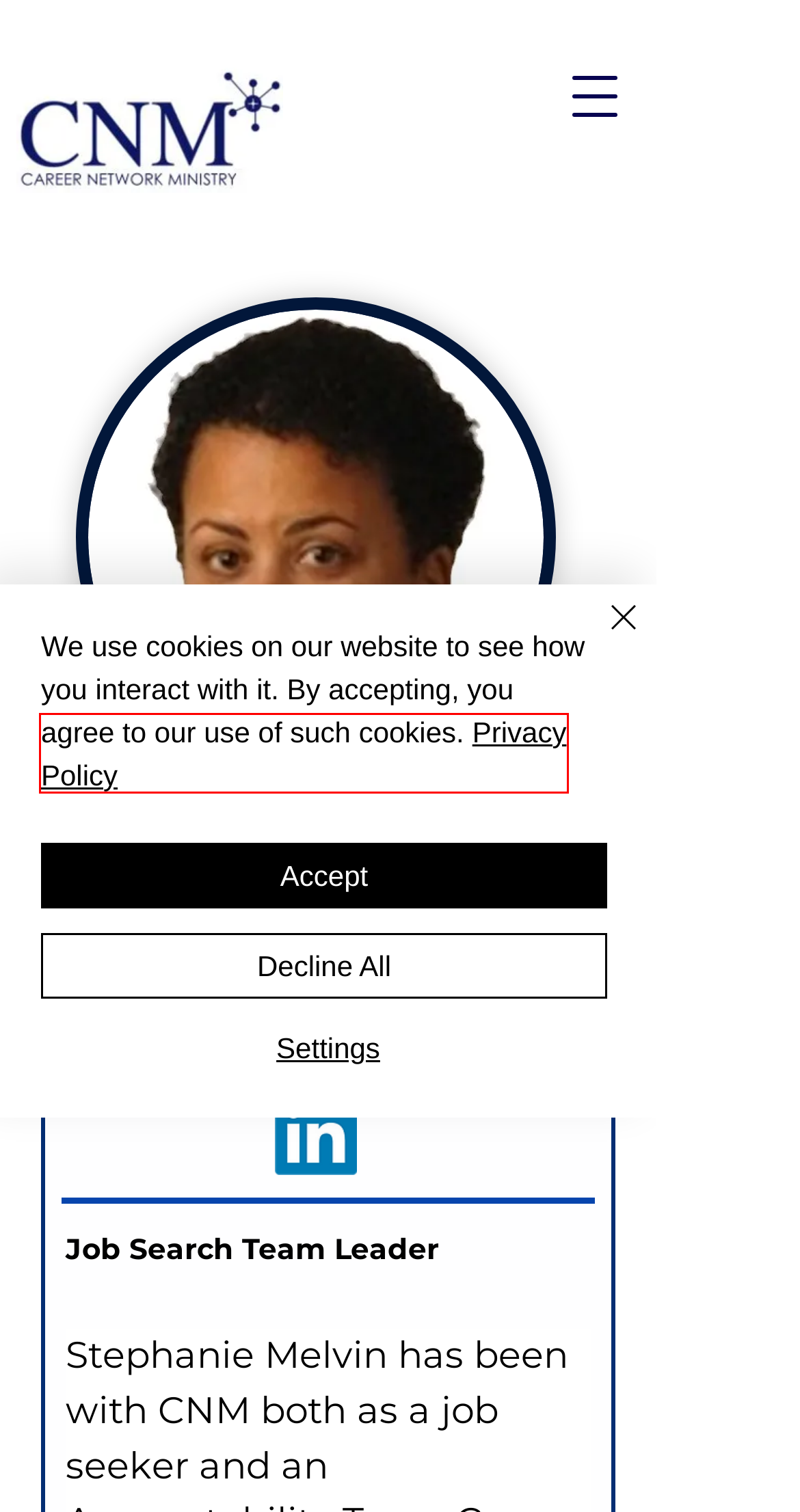You are given a screenshot depicting a webpage with a red bounding box around a UI element. Select the description that best corresponds to the new webpage after clicking the selected element. Here are the choices:
A. CNM COMMUNICATIONS POLICY
B. PRAYER REQUEST | CNM
C. Team
D. MEMBERSHIP | CNM
E. CONTACT US  | CNM VIENNA, VA
F. PRIVACY POLICY | CNM
G. TERMS OF USE | CNM
H. Career Network Ministry: CNM | Vienna, VA

F